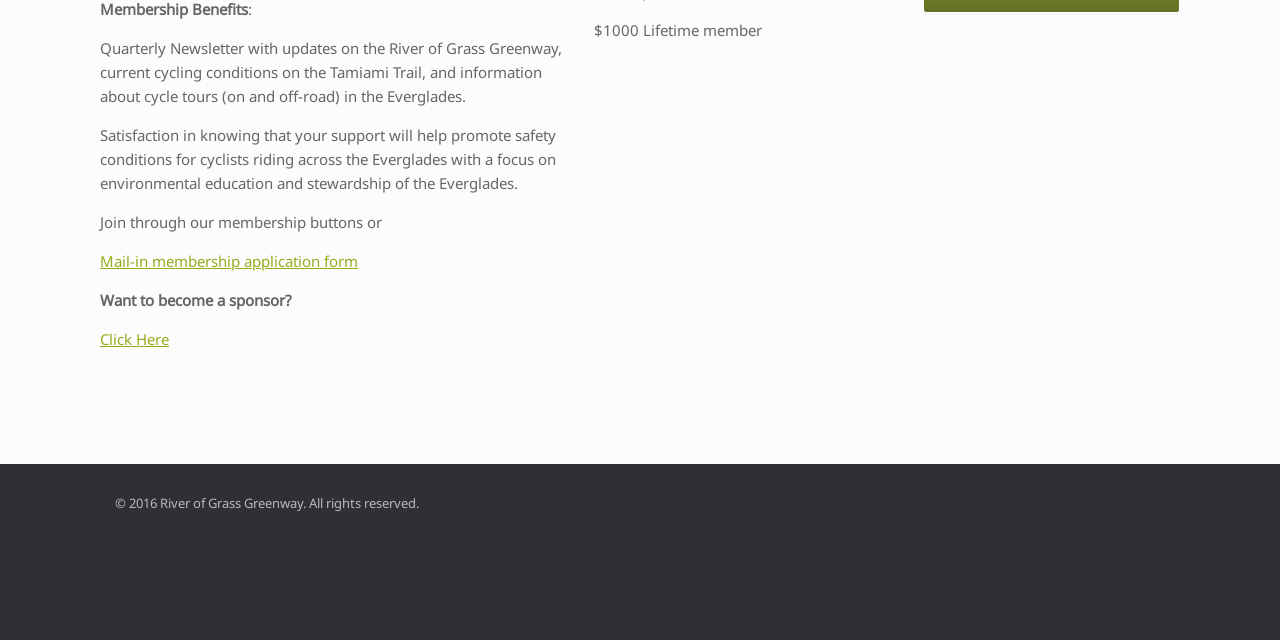Please provide the bounding box coordinates in the format (top-left x, top-left y, bottom-right x, bottom-right y). Remember, all values are floating point numbers between 0 and 1. What is the bounding box coordinate of the region described as: Mail-in membership application form

[0.078, 0.391, 0.28, 0.423]